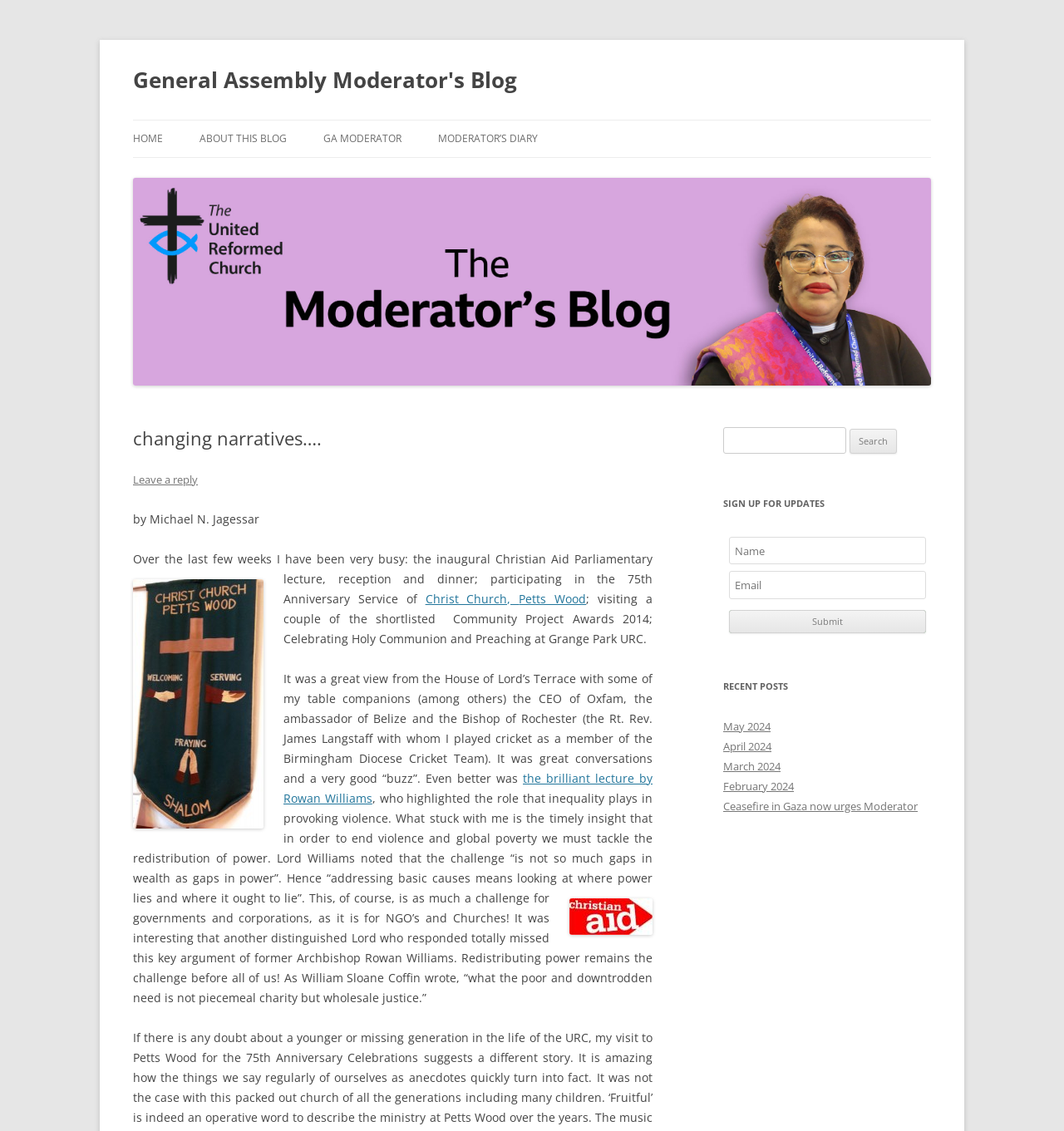Give a detailed account of the webpage's layout and content.

This webpage is the General Assembly Moderator's Blog, with a heading at the top left corner displaying the blog's title. Below the title, there is a link to skip to the content. The top navigation menu consists of five links: "HOME", "ABOUT THIS BLOG", "GA MODERATOR", "MODERATOR'S DIARY", and another "General Assembly Moderator's Blog" link.

The main content area is divided into two sections. On the left side, there is a header section with a heading "changing narratives…." and a link to "Leave a reply". Below this, there is a blog post written by Michael N. Jagessar, which includes an image. The post discusses the author's busy schedule, including attending a Christian Aid Parliamentary lecture, participating in the 75th Anniversary Service of Christ Church, and visiting shortlisted Community Project Awards 2014. The post also mentions a lecture by Rowan Williams, who emphasized the importance of tackling the redistribution of power to end violence and global poverty.

On the right side, there is a complementary section with a search bar, a "SIGN UP FOR UPDATES" section, and a "RECENT POSTS" section. The search bar allows users to search for specific content on the blog. The "SIGN UP FOR UPDATES" section includes two text boxes for name and email, and a submit button. The "RECENT POSTS" section lists several links to recent blog posts, including "May 2024", "April 2024", "March 2024", "February 2024", and "Ceasefire in Gaza now urges Moderator".